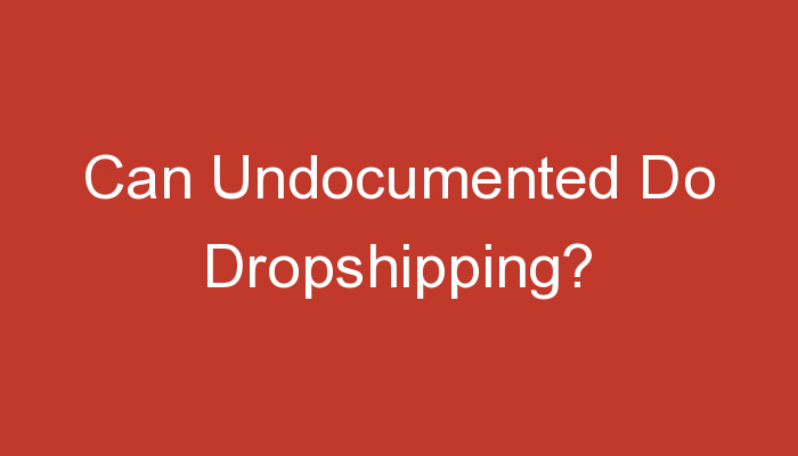Detail everything you observe in the image.

The image features a striking red background with bold white text prominently displaying the title "Can Undocumented Do Dropshipping?" This text serves as an introduction to a blog post exploring the potential for undocumented immigrants to engage in dropshipping as a business model. The visual design draws attention to the critical question at hand, inviting readers to consider the complexities and opportunities surrounding undocumented workers in the e-commerce landscape. This caption communicates both the content and the significance of the topic, setting the stage for an in-depth discussion.